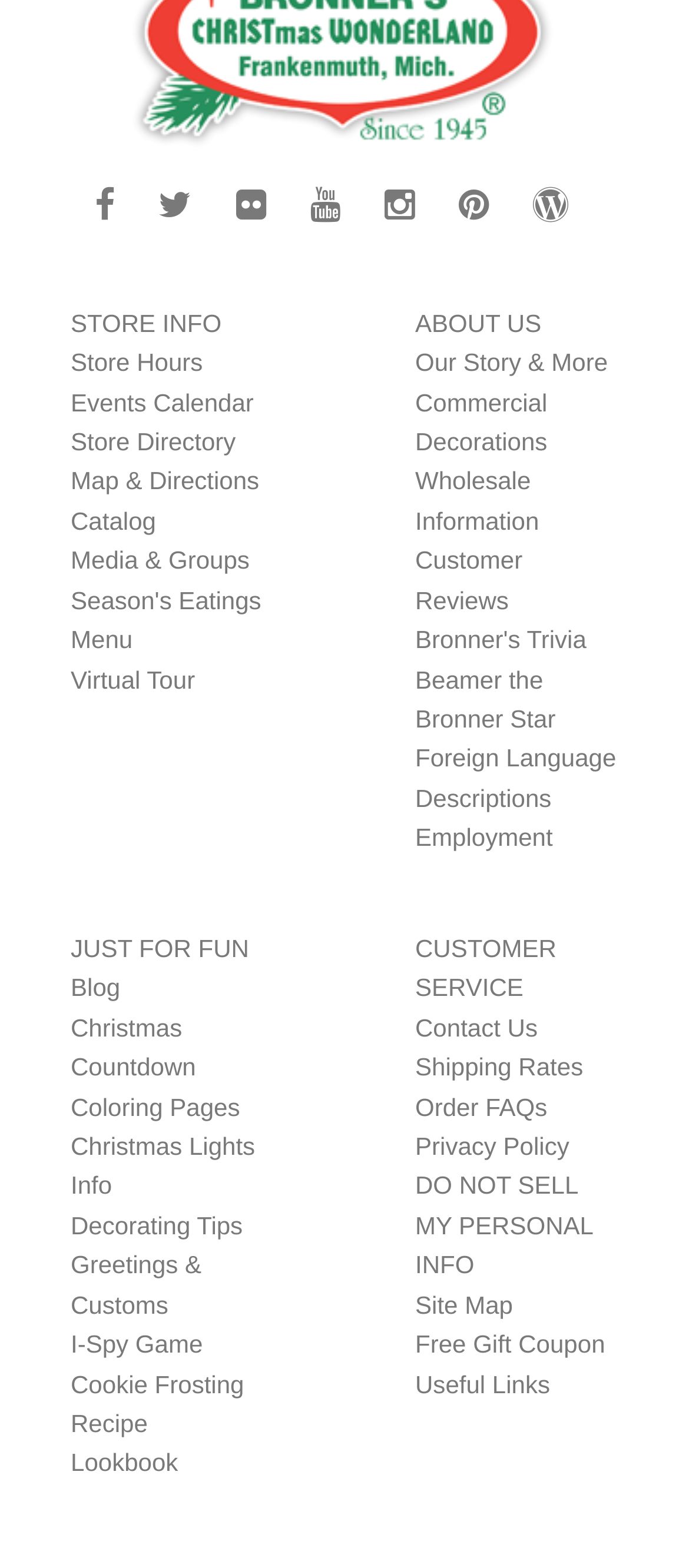Respond with a single word or phrase for the following question: 
How many links are there under 'CUSTOMER SERVICE'?

7